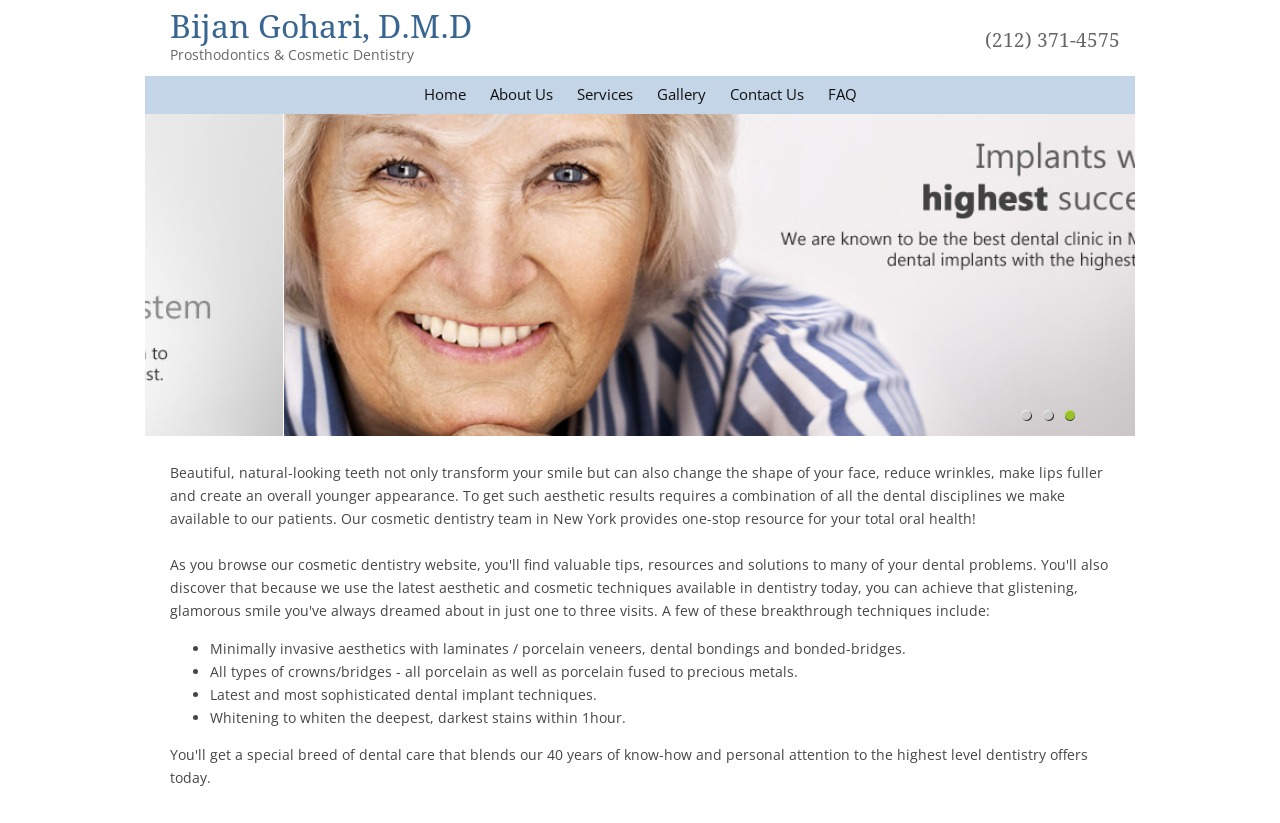Please answer the following question using a single word or phrase: 
What is the estimated time for teeth whitening?

1 hour